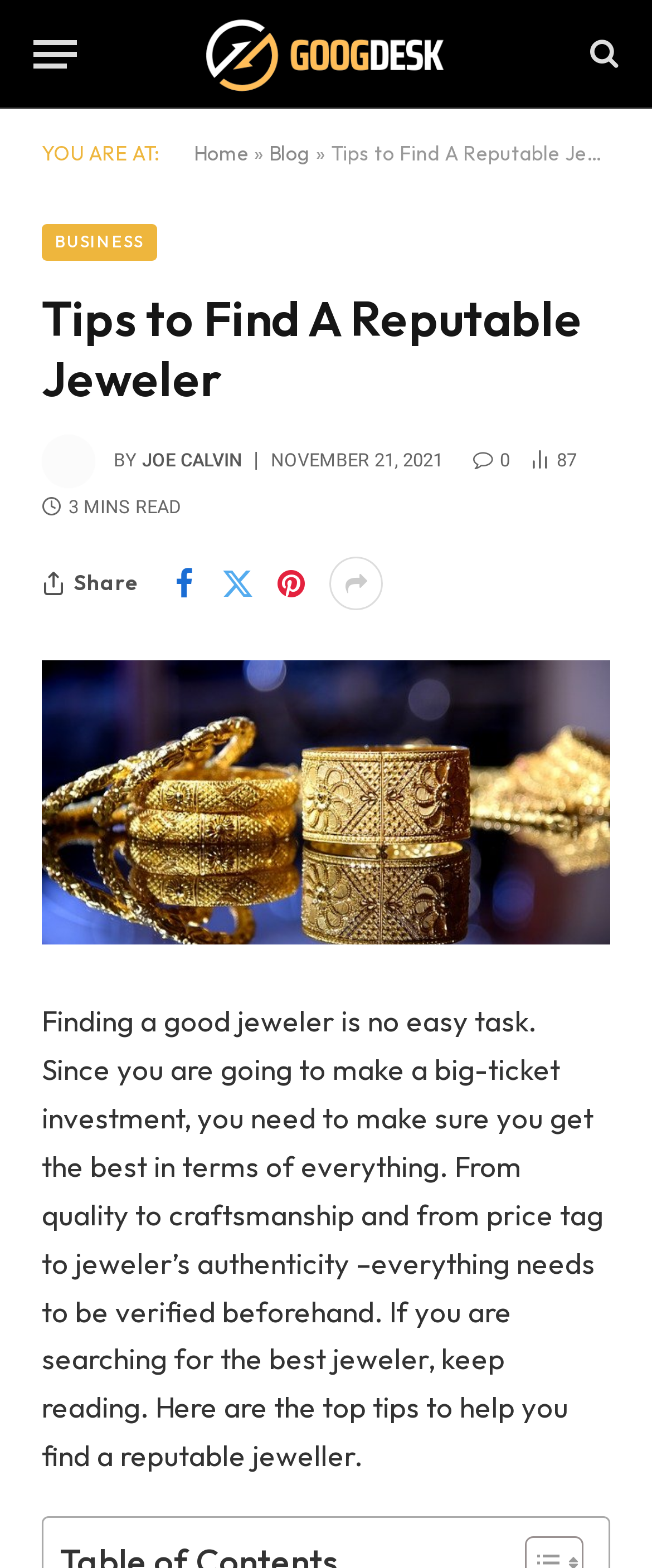What is the date the article was published?
Refer to the image and provide a one-word or short phrase answer.

NOVEMBER 21, 2021